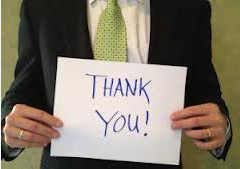What is the theme of the image?
Using the image as a reference, answer the question in detail.

The caption explains that the image aligns with the overarching theme of fostering supportive dialogue and engagement in intimate partnerships, which is the main idea conveyed by the image.